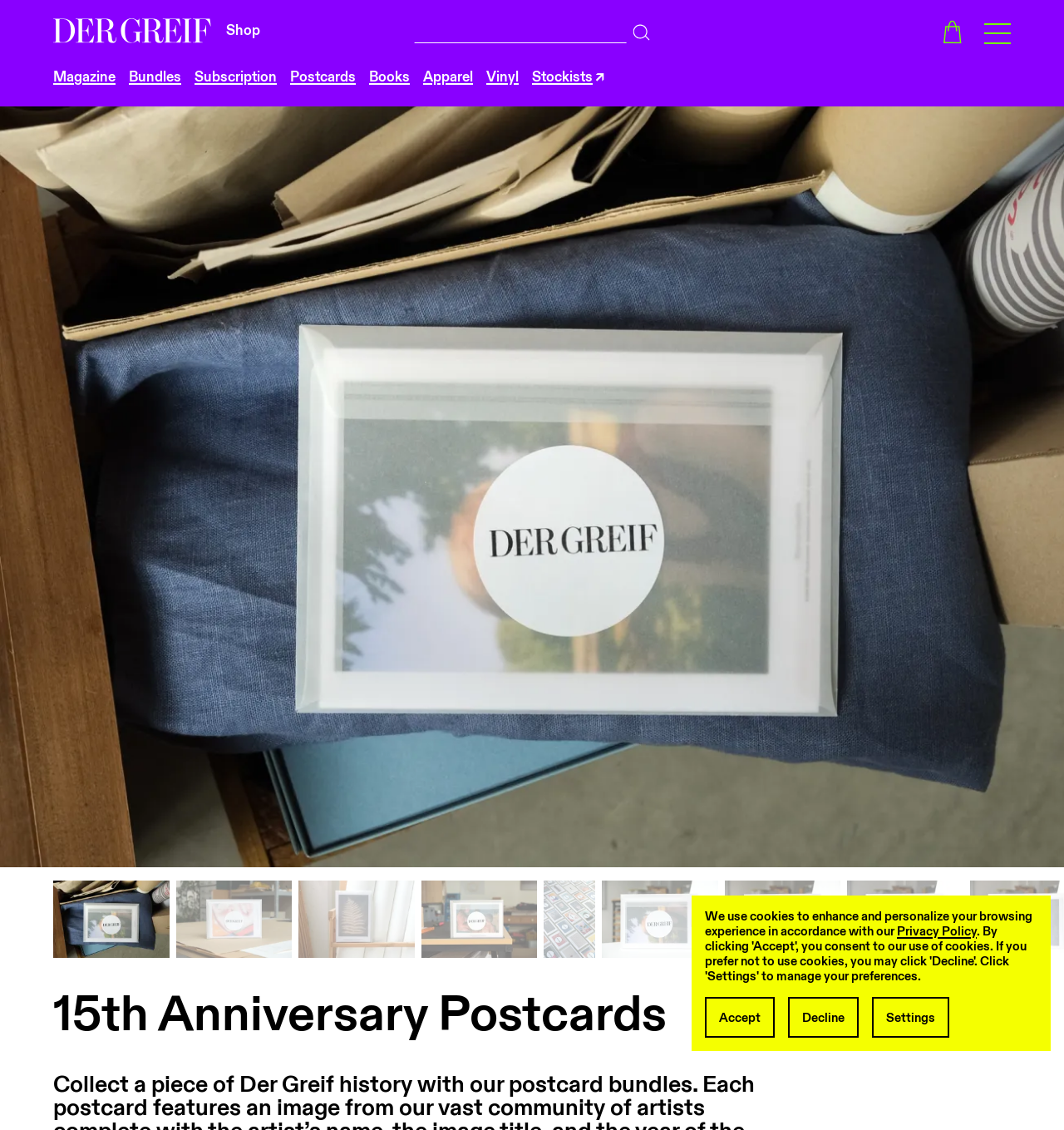Reply to the question with a single word or phrase:
What is the name of the magazine?

DER GREIF